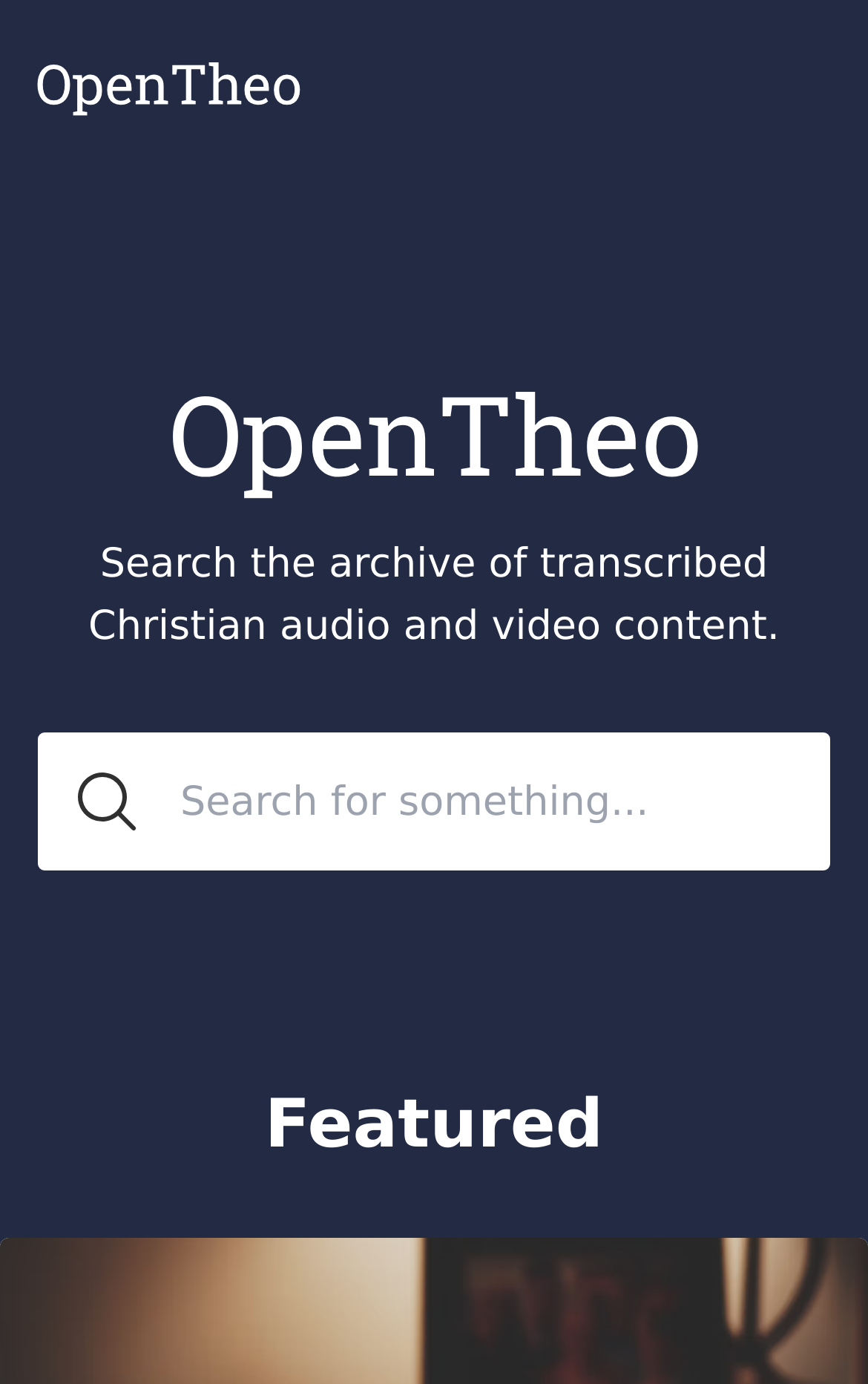What is the name of the website?
Look at the screenshot and respond with one word or a short phrase.

OpenTheo